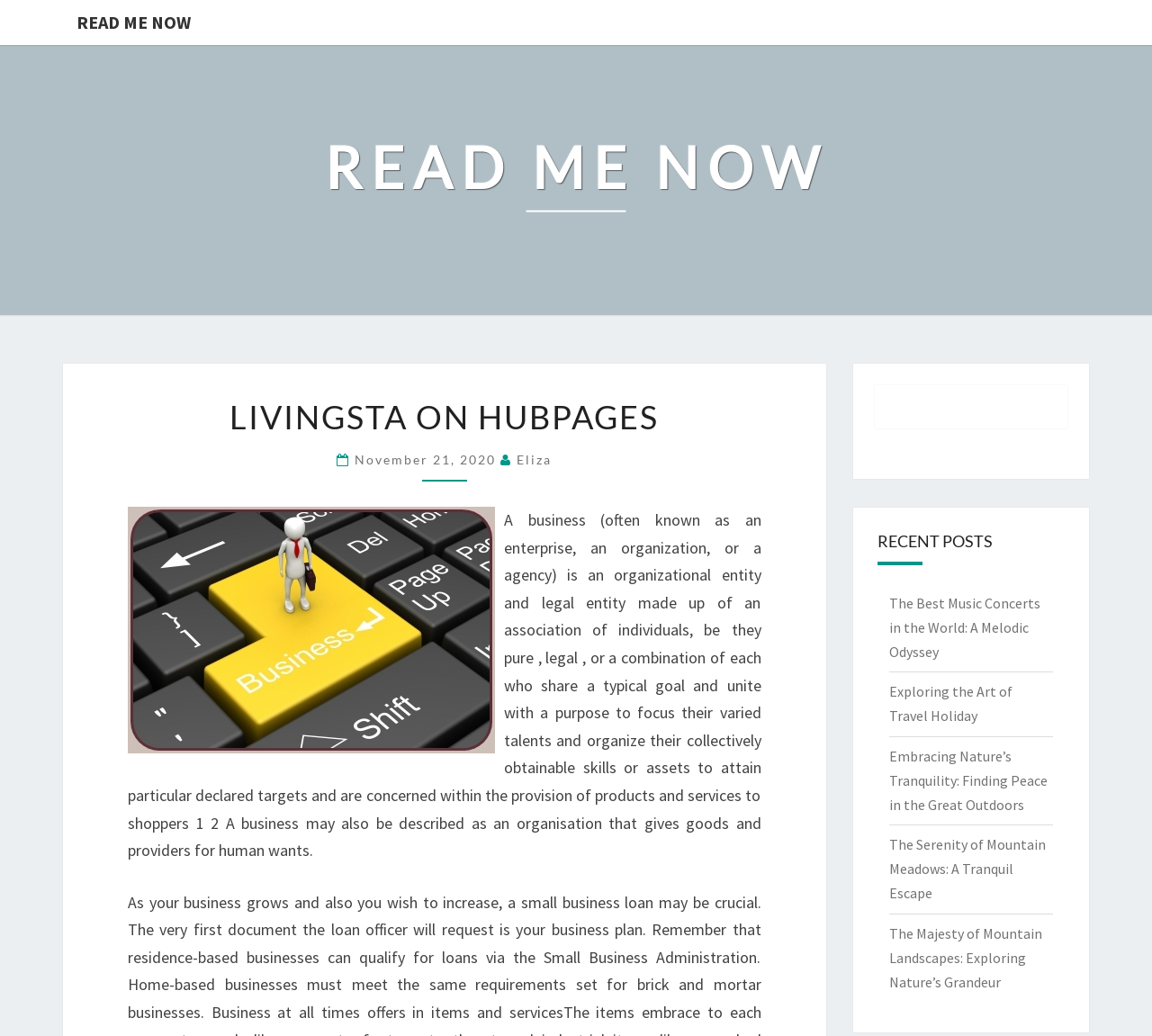What is the main topic of the webpage?
Based on the screenshot, respond with a single word or phrase.

Business